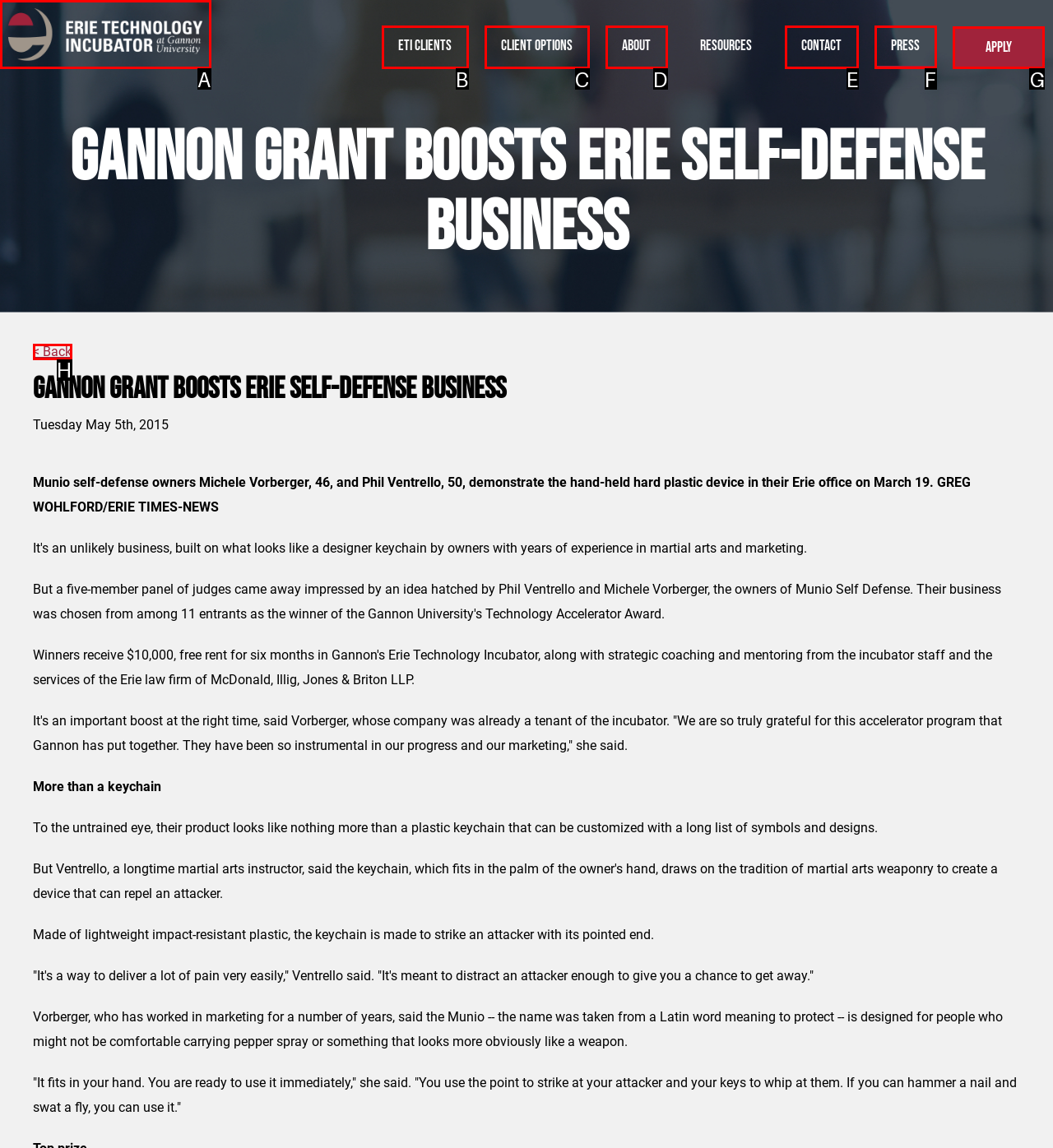Determine which letter corresponds to the UI element to click for this task: Search for something on the site
Respond with the letter from the available options.

None